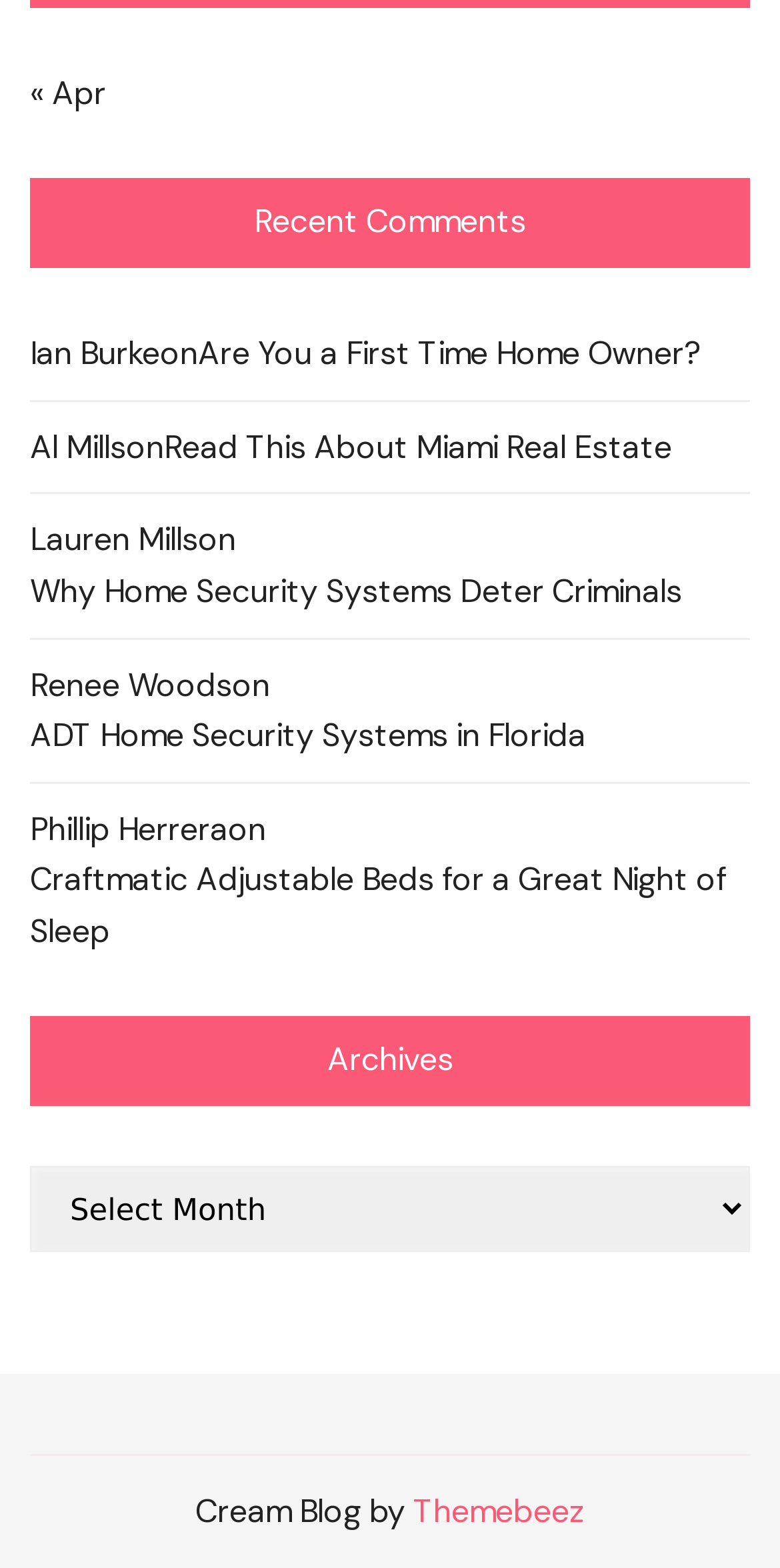Determine the bounding box coordinates of the area to click in order to meet this instruction: "Go to previous month".

[0.038, 0.046, 0.136, 0.072]